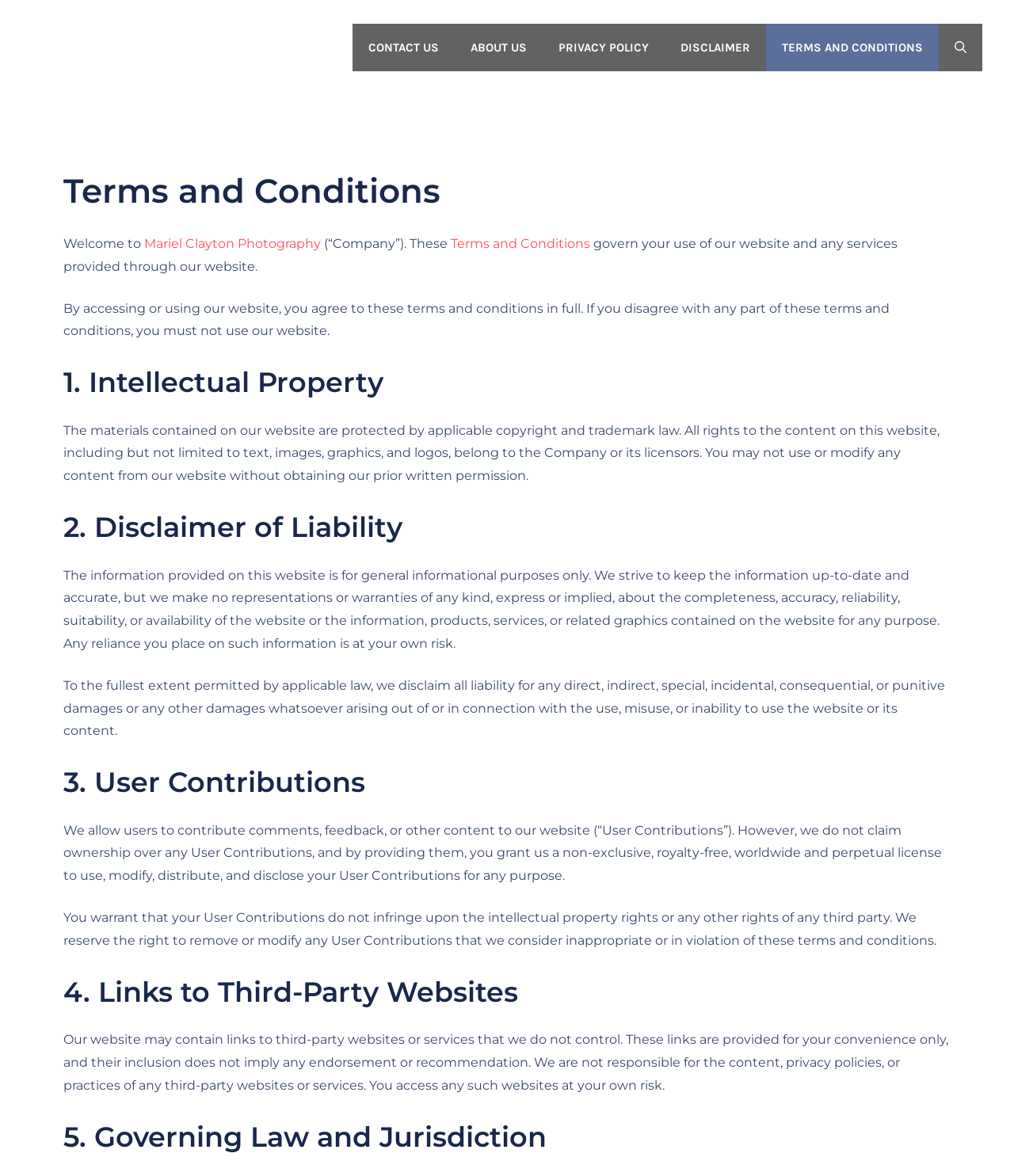What is the purpose of the website?
Please answer the question as detailed as possible based on the image.

The purpose of the website can be inferred from the text, which states that the terms and conditions govern the use of the website and any services provided through the website. This implies that the website is intended to provide services and information to its users.